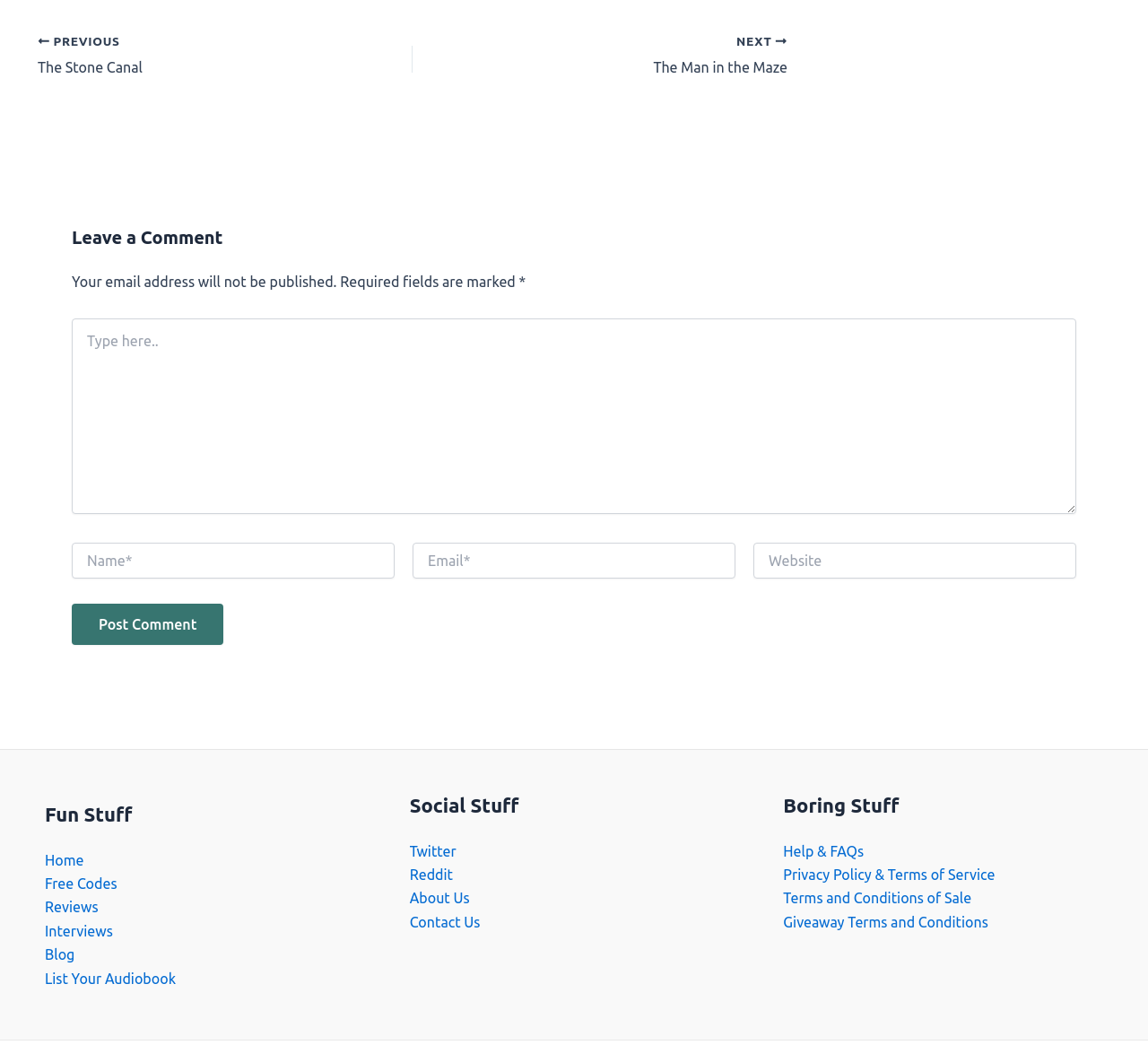What is the label of the first text box?
Look at the image and respond with a one-word or short phrase answer.

Type here..